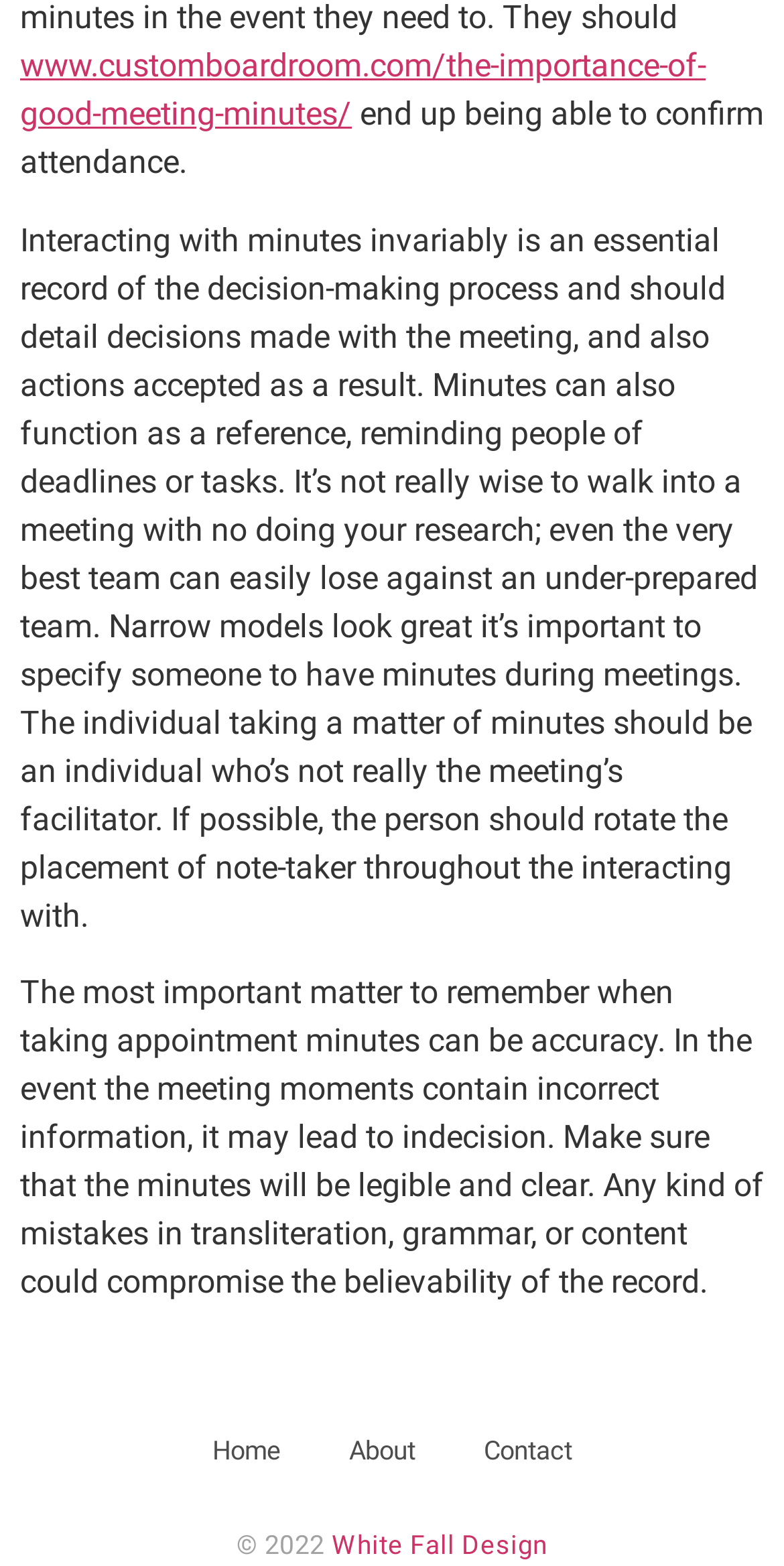Using the element description: "Contact", determine the bounding box coordinates. The coordinates should be in the format [left, top, right, bottom], with values between 0 and 1.

[0.591, 0.898, 0.755, 0.957]